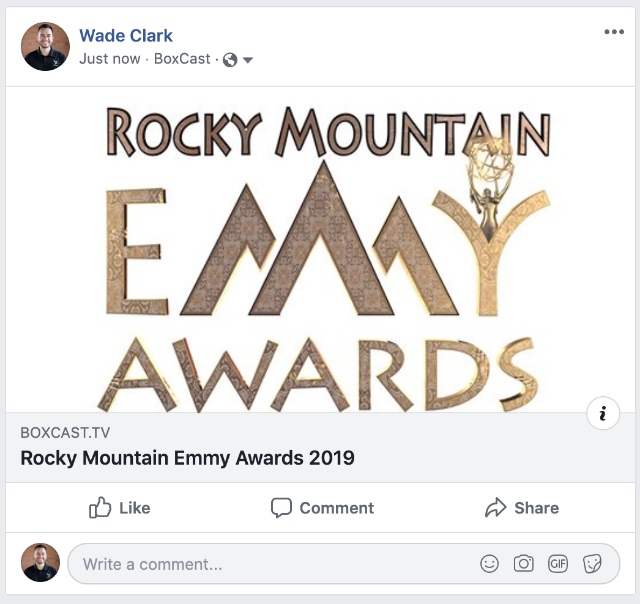What is the platform associated with the event?
Using the image provided, answer with just one word or phrase.

BOXCAST.TV